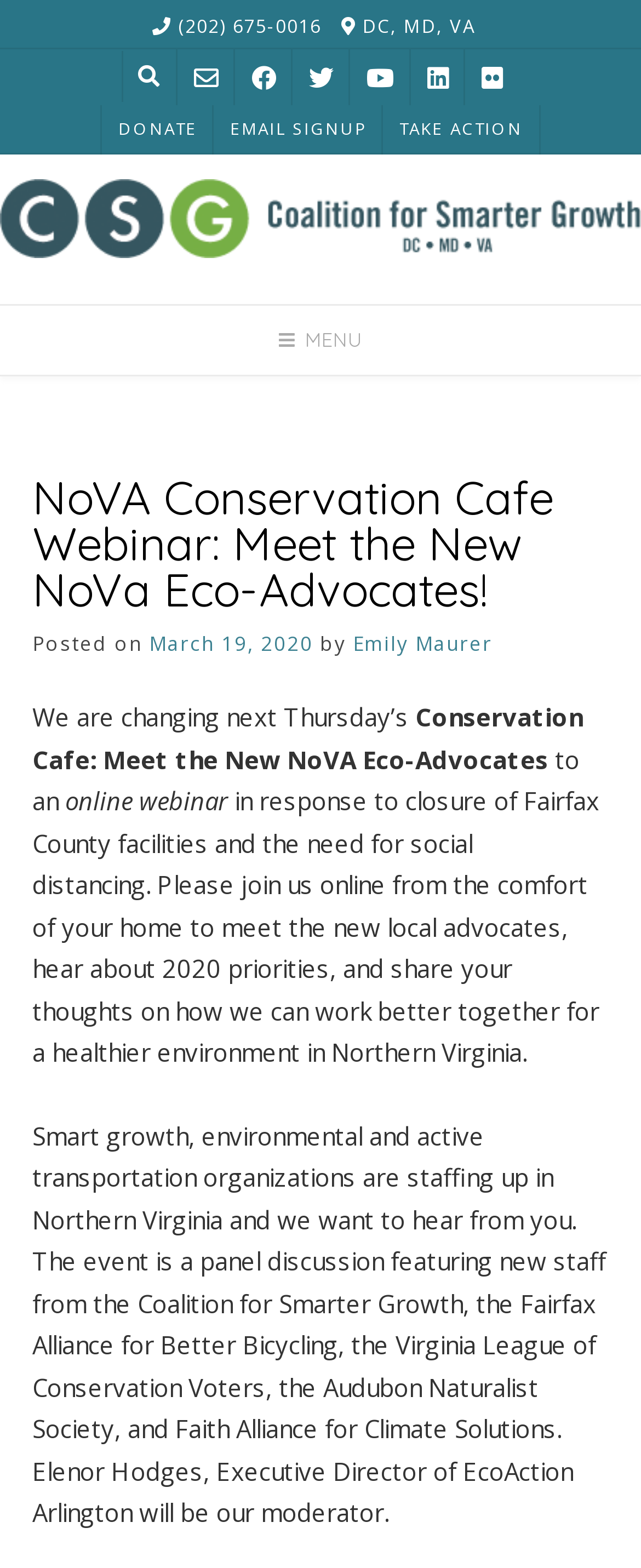Give a detailed overview of the webpage's appearance and contents.

The webpage appears to be an event page for a webinar titled "NoVA Conservation Cafe Webinar: Meet the New NoVa Eco-Advocates!" organized by the Coalition For Smarter Growth. 

At the top of the page, there is a phone number "202 675-0016" and a location "DC, MD, VA" displayed. Below them, there are several social media icons. 

On the top-left corner, there is a button with a hamburger menu icon, which expands to a primary menu when clicked. 

Below the menu, there is a large header section that spans the entire width of the page. It contains the title of the event, "NoVA Conservation Cafe Webinar: Meet the New NoVa Eco-Advocates!", and some metadata, including the date "March 19, 2020" and the author "Emily Maurer". 

The main content of the page is a long paragraph that explains the purpose of the webinar, which is to introduce new local advocates and discuss priorities for 2020. The event is a panel discussion featuring staff from several organizations, including the Coalition for Smarter Growth, the Fairfax Alliance for Better Bicycling, and others. 

At the top of the page, there are three links: "DONATE", "EMAIL SIGNUP", and "TAKE ACTION", which are aligned horizontally. 

The page also features a logo of the Coalition For Smarter Growth at the top, which spans the entire width of the page.